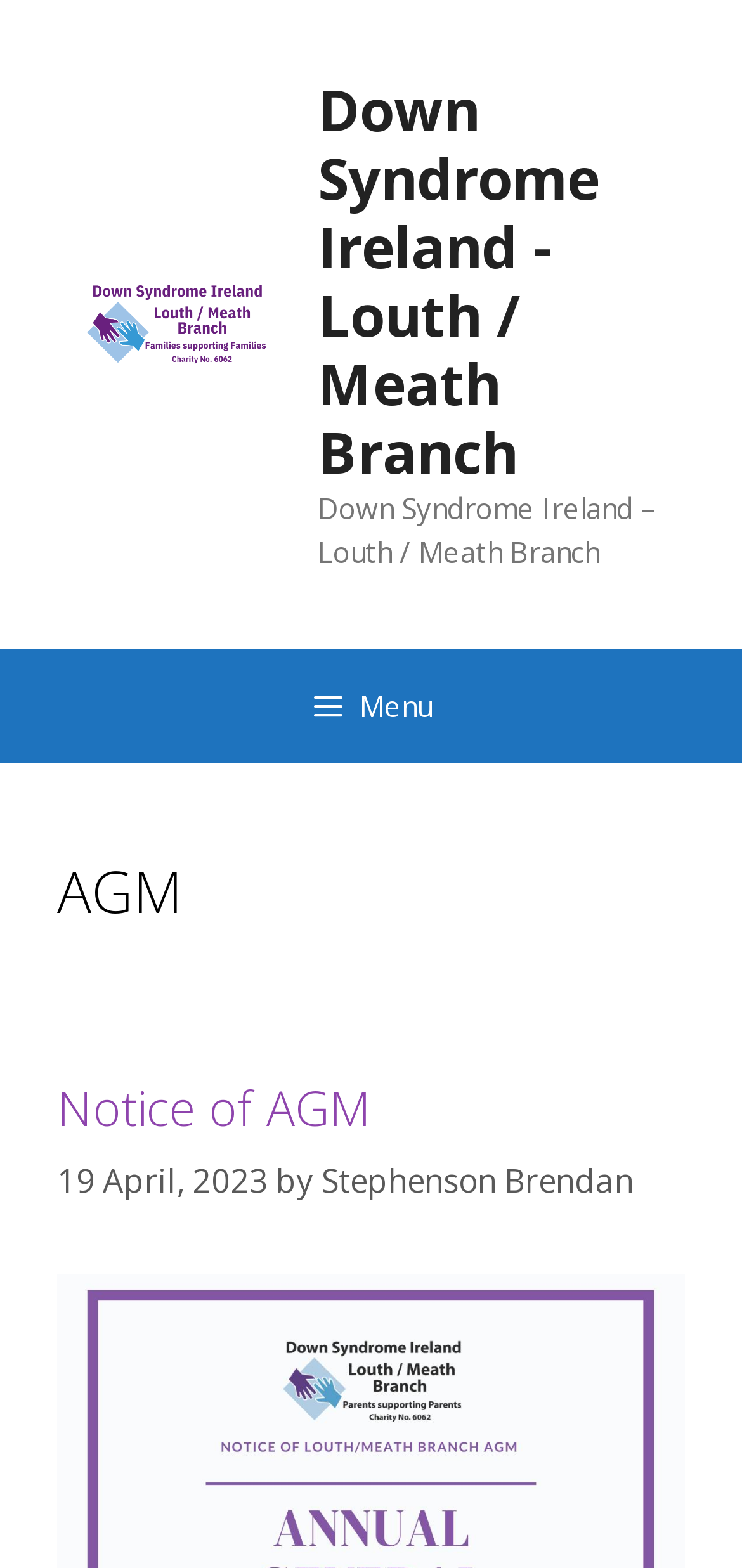Use a single word or phrase to answer the question: 
What is the menu button icon?

